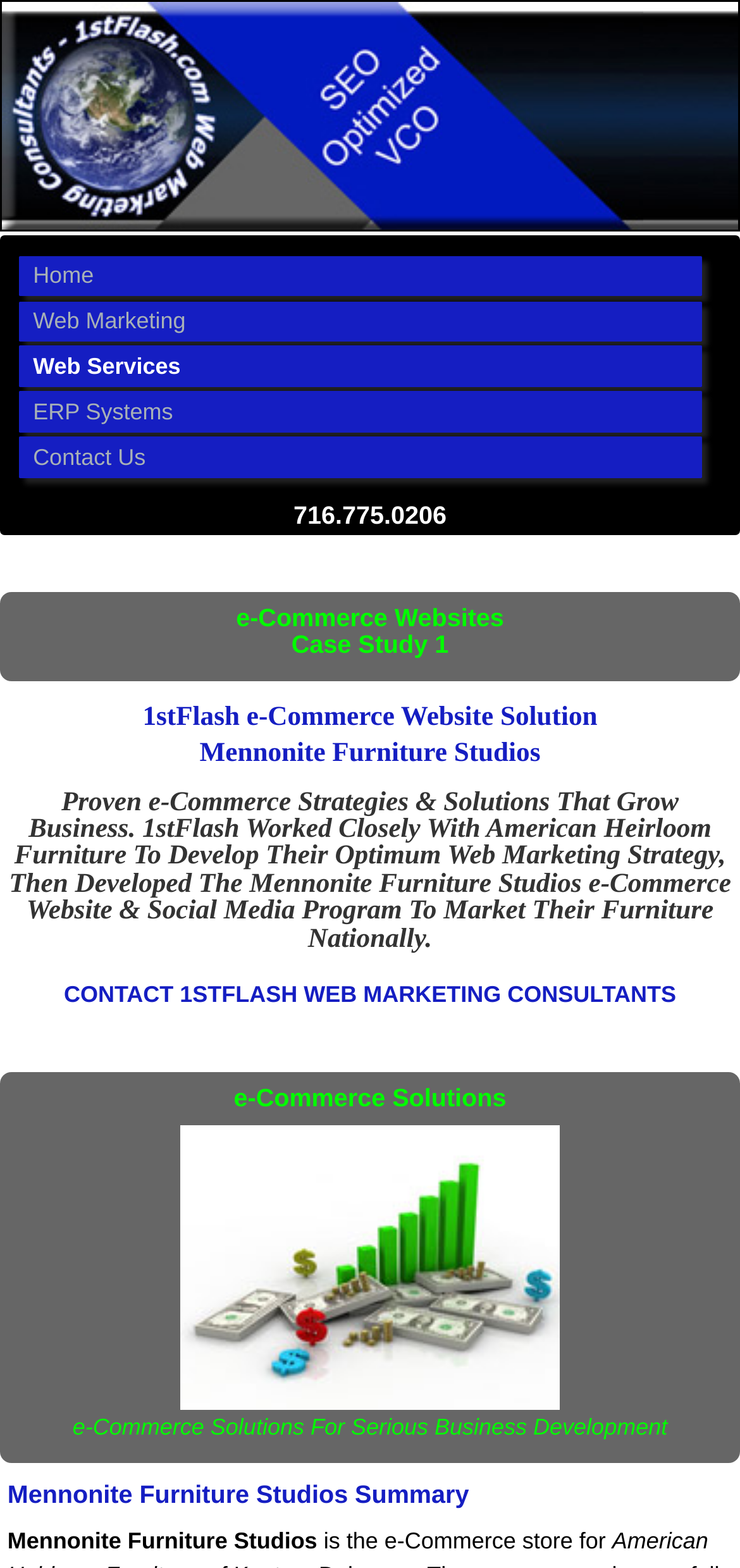What is the purpose of the e-Commerce website?
Kindly offer a comprehensive and detailed response to the question.

I found the purpose of the e-Commerce website by reading the heading element 'Proven e-Commerce Strategies & Solutions That Grow Business...' which mentions marketing furniture nationally.